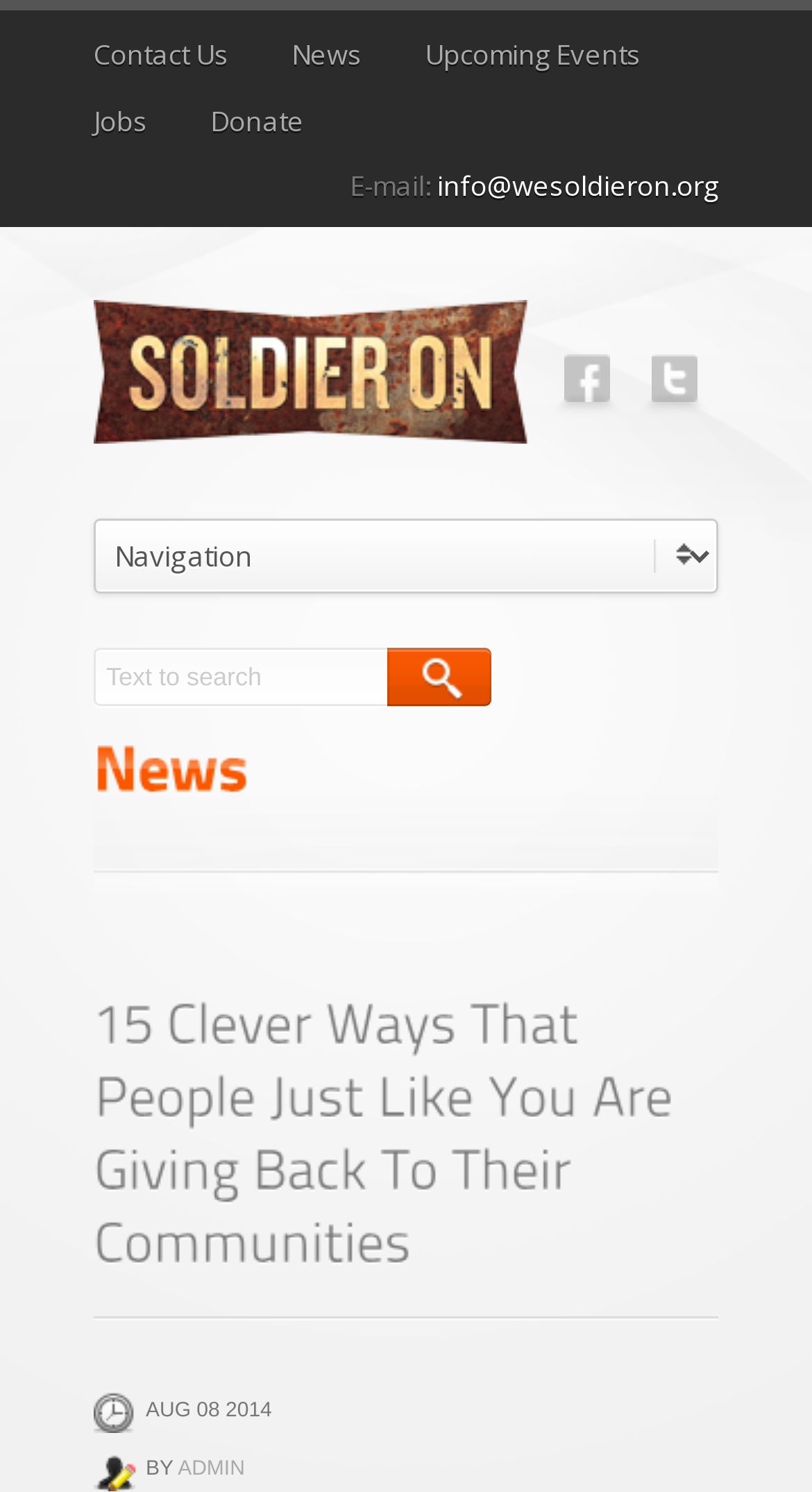Please study the image and answer the question comprehensively:
What is the current section of the webpage?

The current section of the webpage can be determined by the heading 'News' with bounding box coordinates [0.115, 0.487, 0.885, 0.606], which indicates that the webpage is currently displaying news-related content.